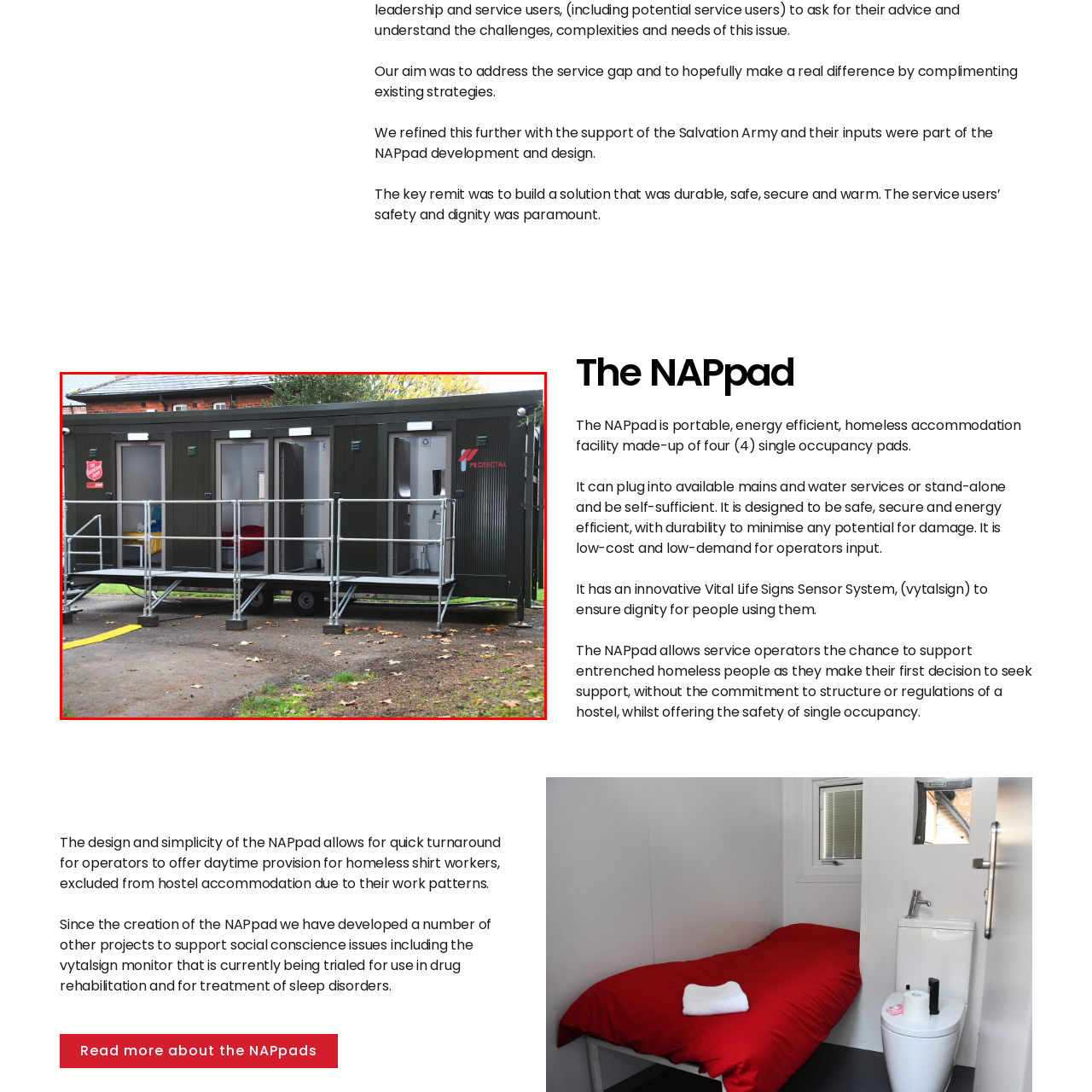What organization is involved in the development of the NAPpad?
Inspect the image area outlined by the red bounding box and deliver a detailed response to the question, based on the elements you observe.

The presence of signage related to the Salvation Army in the image suggests that they are collaborating in the development and support of the NAPpad, an innovative solution to bridge the service gap for homeless people.